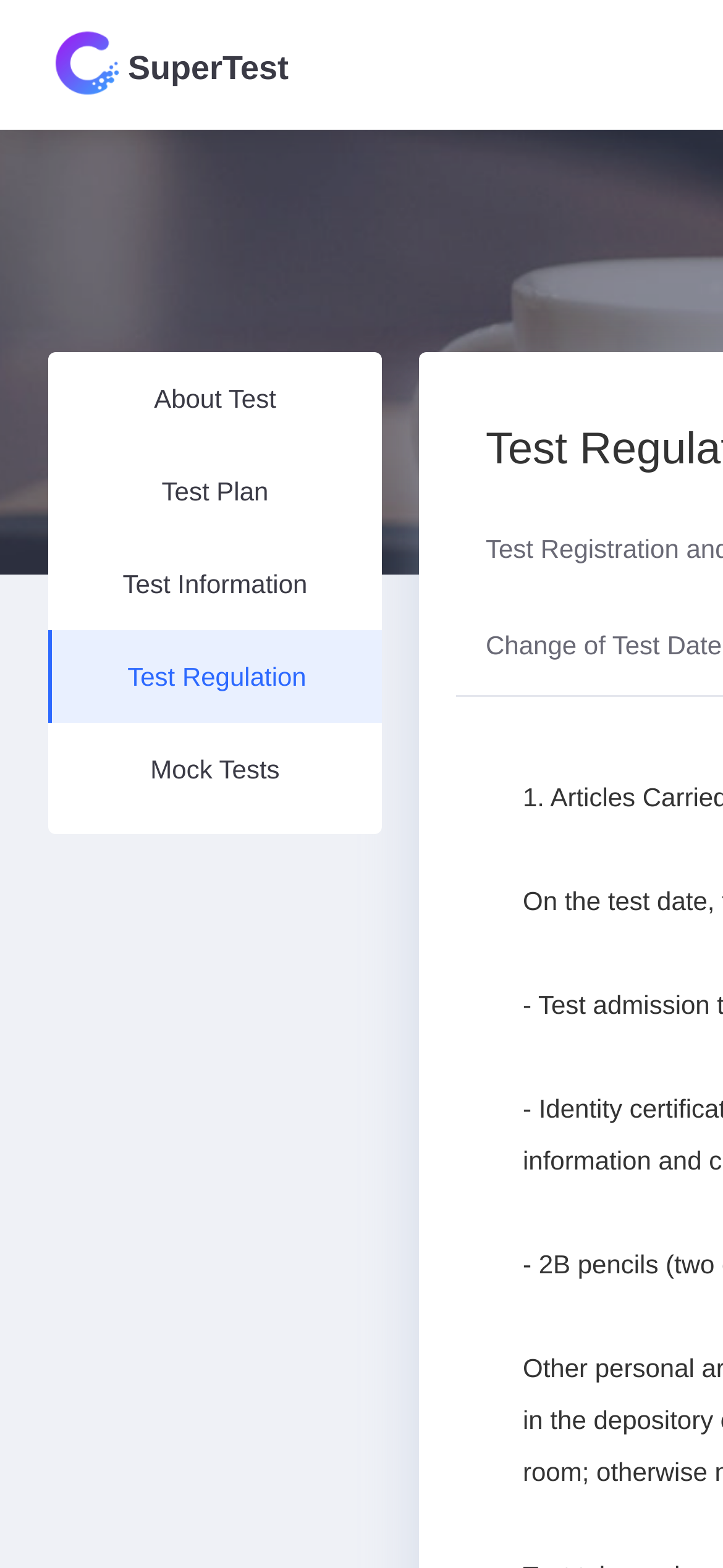Determine the bounding box coordinates in the format (top-left x, top-left y, bottom-right x, bottom-right y). Ensure all values are floating point numbers between 0 and 1. Identify the bounding box of the UI element described by: SuperTest

[0.038, 0.012, 0.438, 0.071]